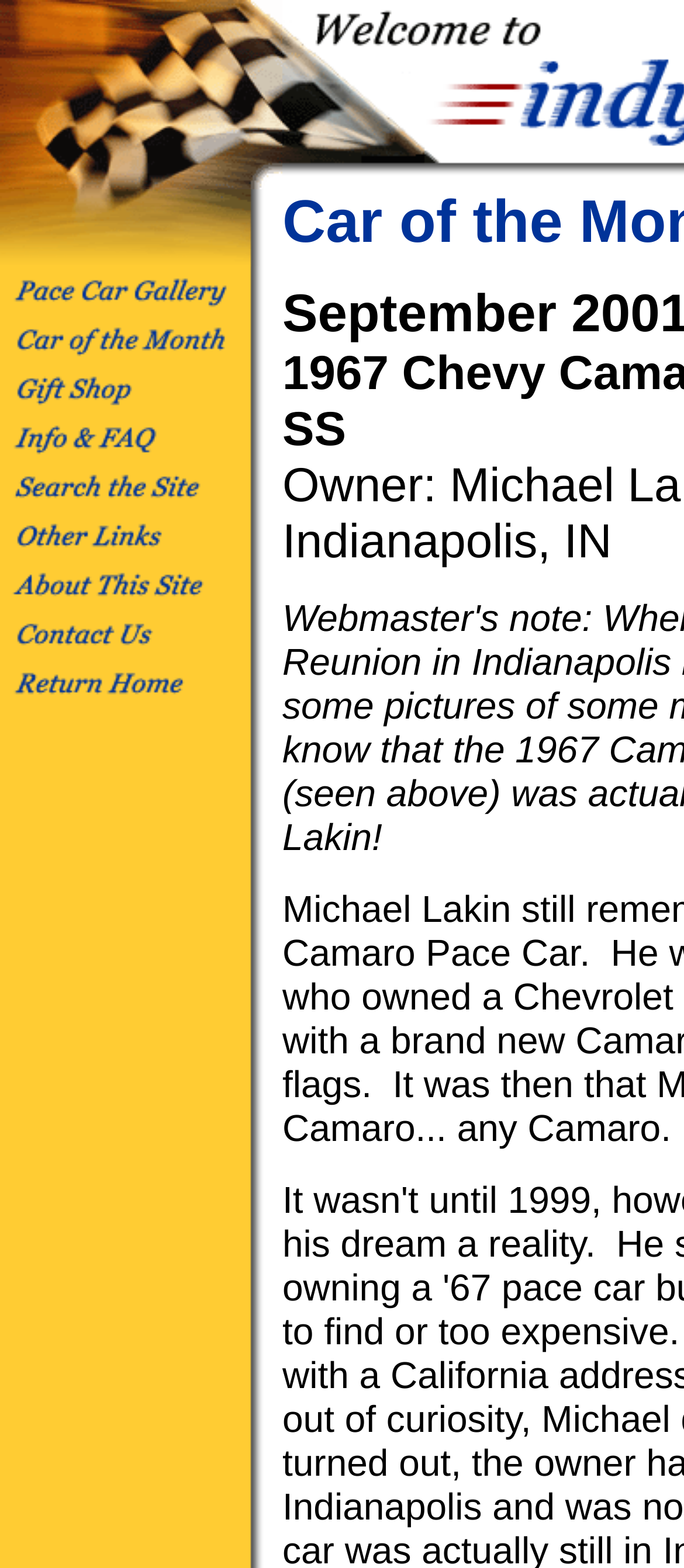What is the vertical position of the link with bounding box coordinates [0.0, 0.186, 0.413, 0.205]?
Give a detailed explanation using the information visible in the image.

I compared the y1 and y2 coordinates of the two links and found that the link with bounding box coordinates [0.0, 0.186, 0.413, 0.205] has a smaller y1 value, indicating that it is positioned above the link with bounding box coordinates [0.0, 0.217, 0.413, 0.236].